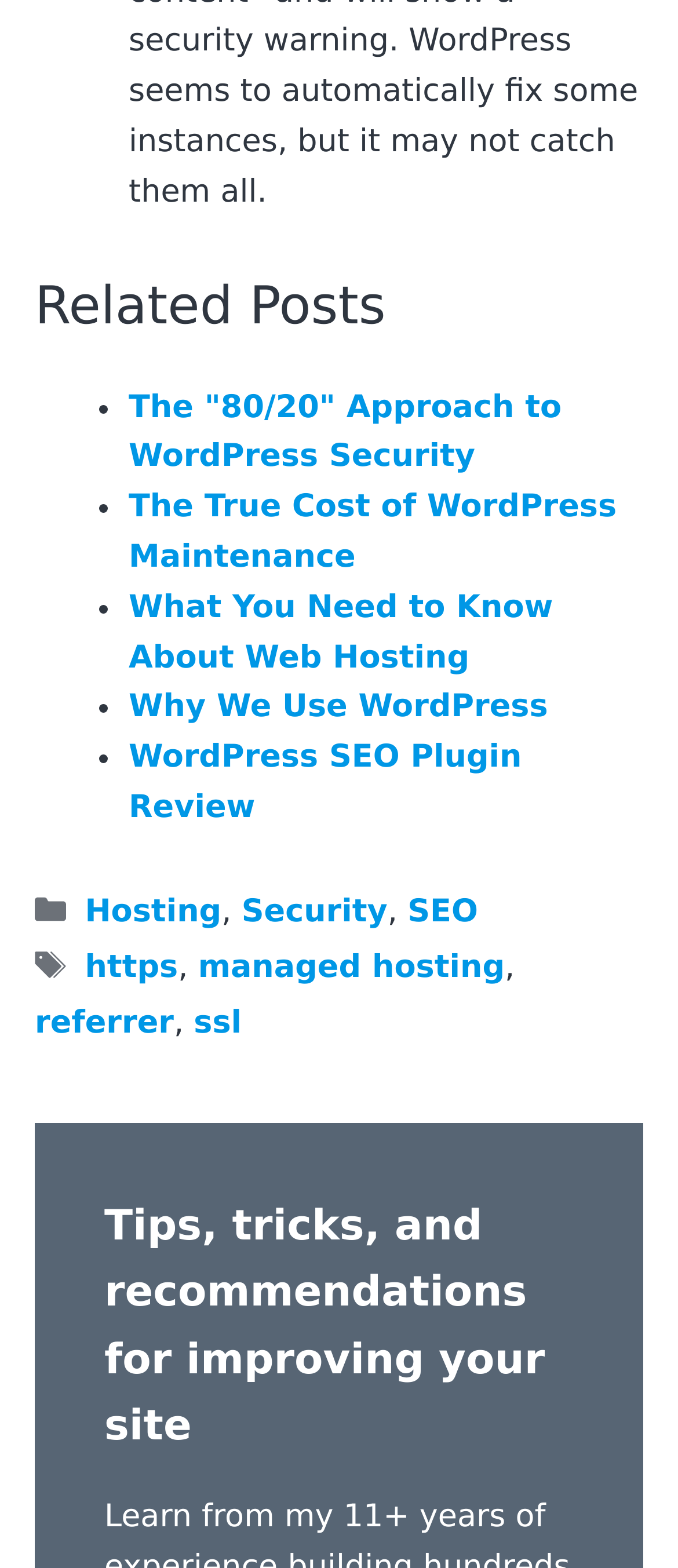Identify the bounding box for the described UI element. Provide the coordinates in (top-left x, top-left y, bottom-right x, bottom-right y) format with values ranging from 0 to 1: Security

[0.356, 0.569, 0.572, 0.593]